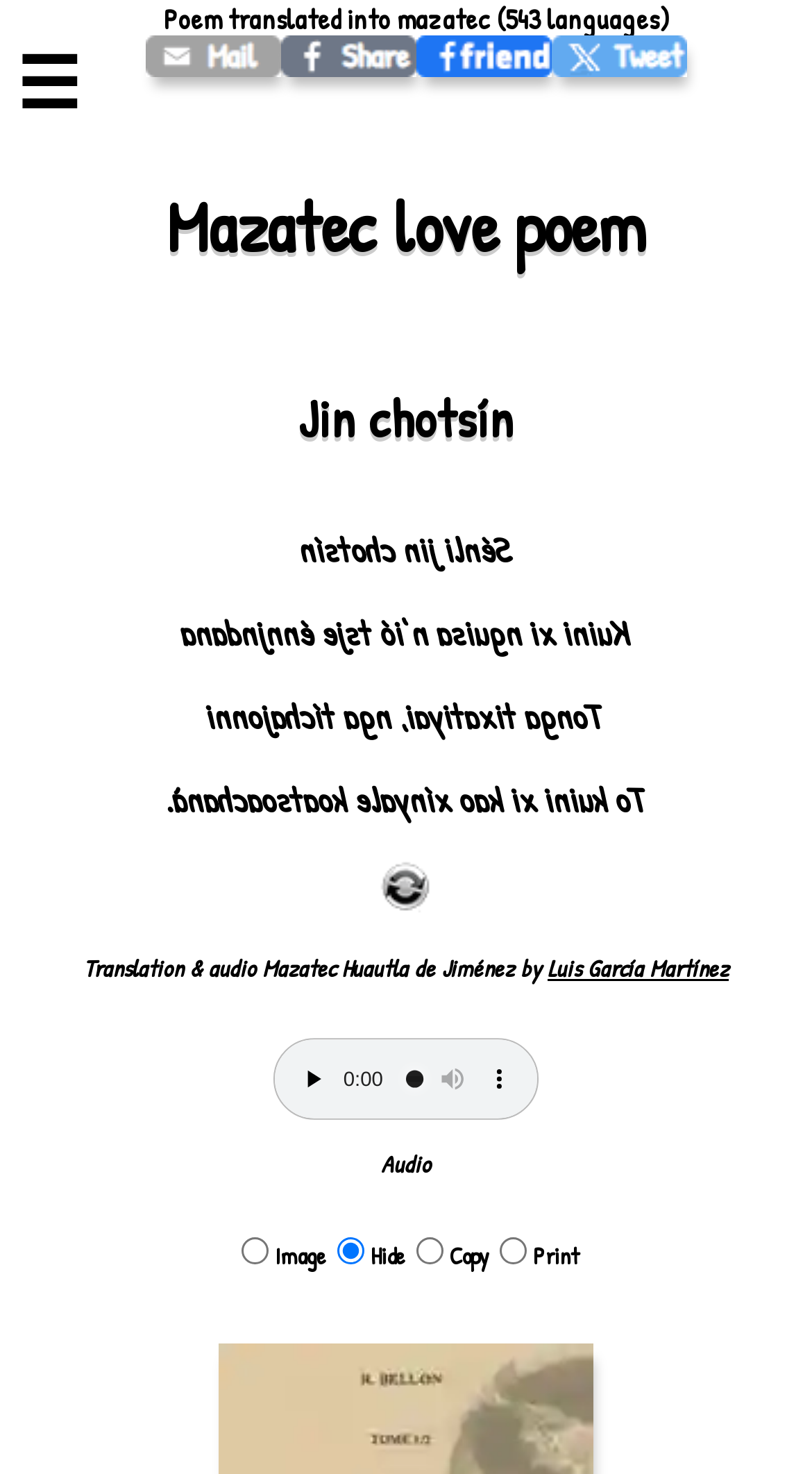Give a short answer to this question using one word or a phrase:
How many languages is the poem translated into?

543 languages